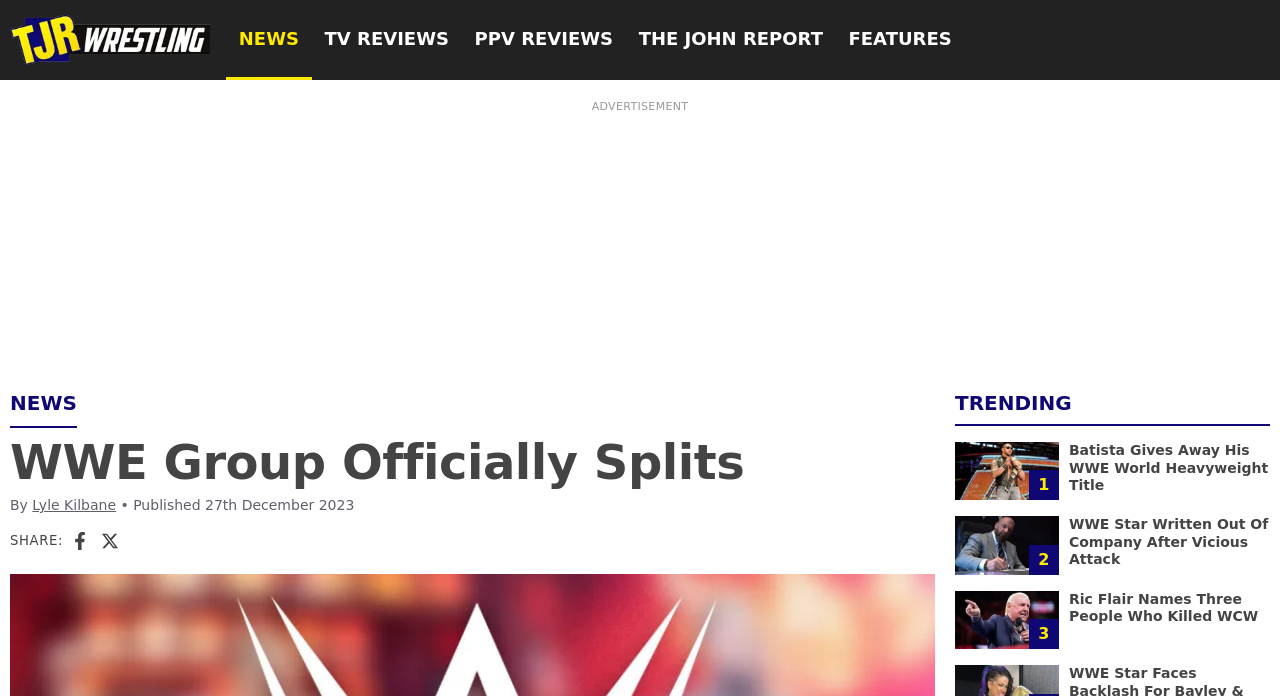Identify the bounding box coordinates of the clickable region required to complete the instruction: "Read WWE Group Officially Splits article". The coordinates should be given as four float numbers within the range of 0 and 1, i.e., [left, top, right, bottom].

[0.008, 0.626, 0.73, 0.702]